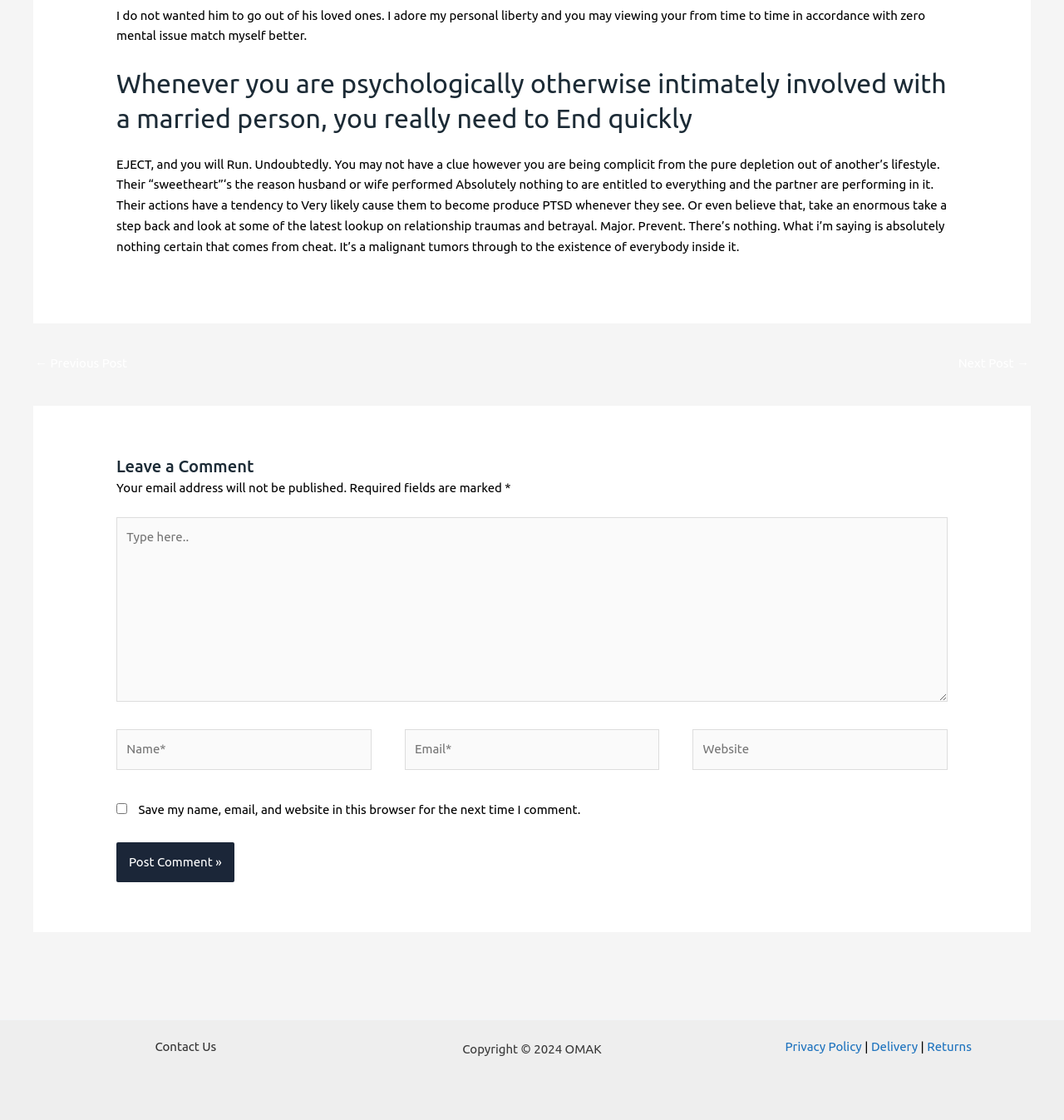Determine the bounding box coordinates of the element's region needed to click to follow the instruction: "Click the 'Next Post →' link". Provide these coordinates as four float numbers between 0 and 1, formatted as [left, top, right, bottom].

[0.901, 0.313, 0.967, 0.339]